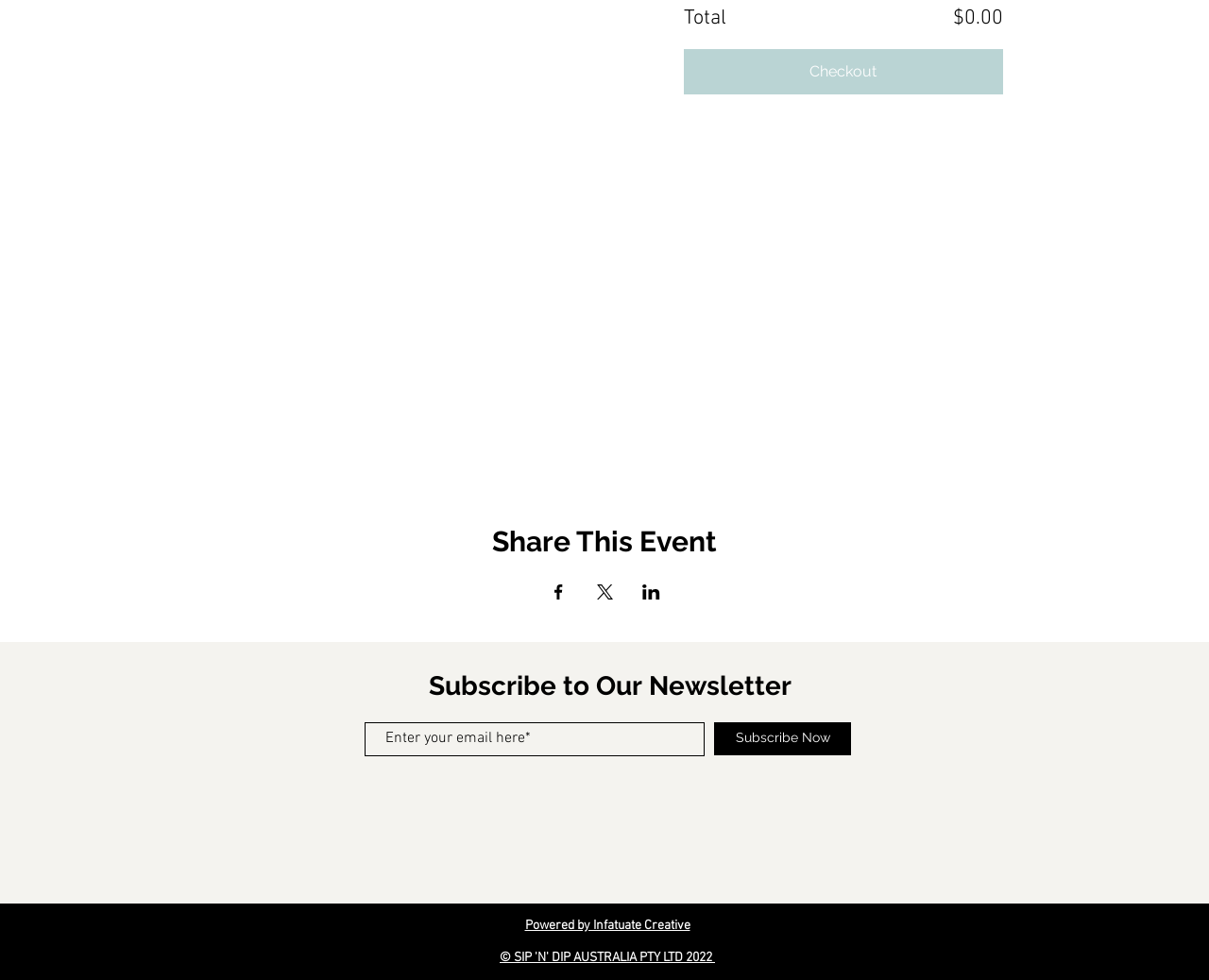Please find the bounding box coordinates of the section that needs to be clicked to achieve this instruction: "Share this event on Facebook".

[0.454, 0.596, 0.469, 0.611]